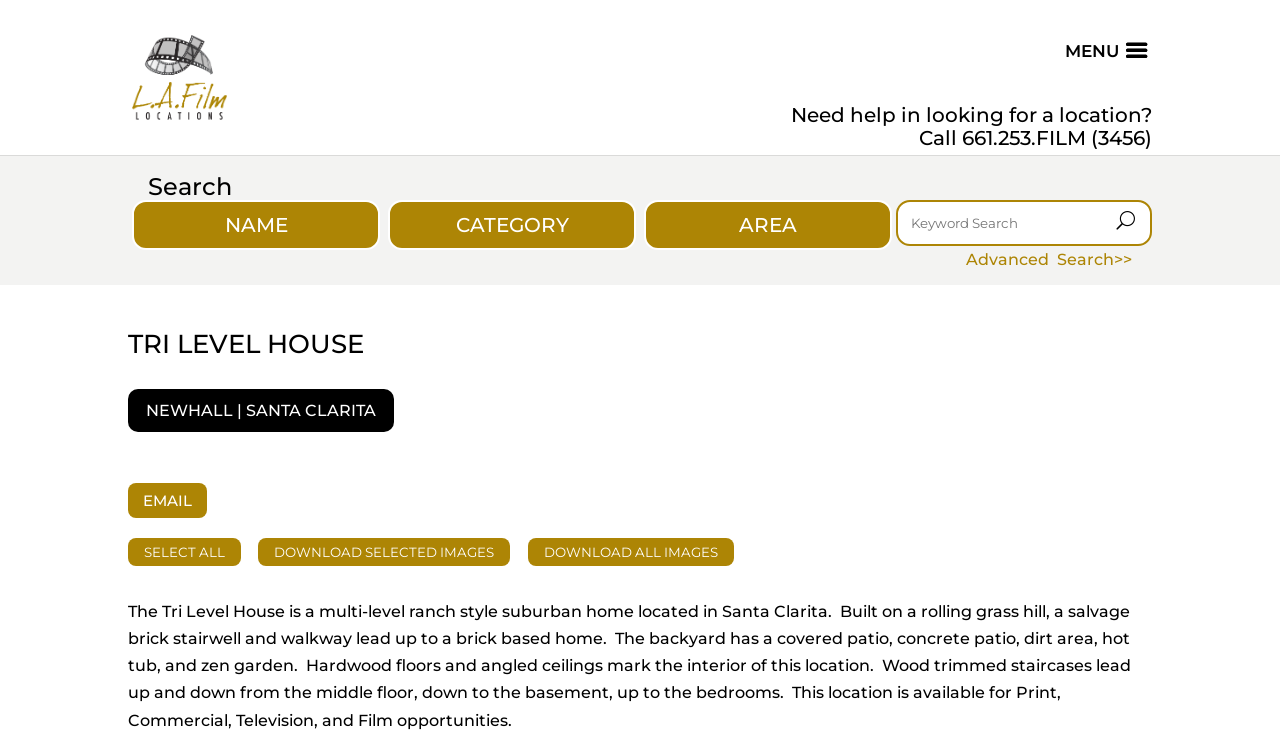Bounding box coordinates must be specified in the format (top-left x, top-left y, bottom-right x, bottom-right y). All values should be floating point numbers between 0 and 1. What are the bounding box coordinates of the UI element described as: Advanced Search>>

[0.755, 0.334, 0.884, 0.359]